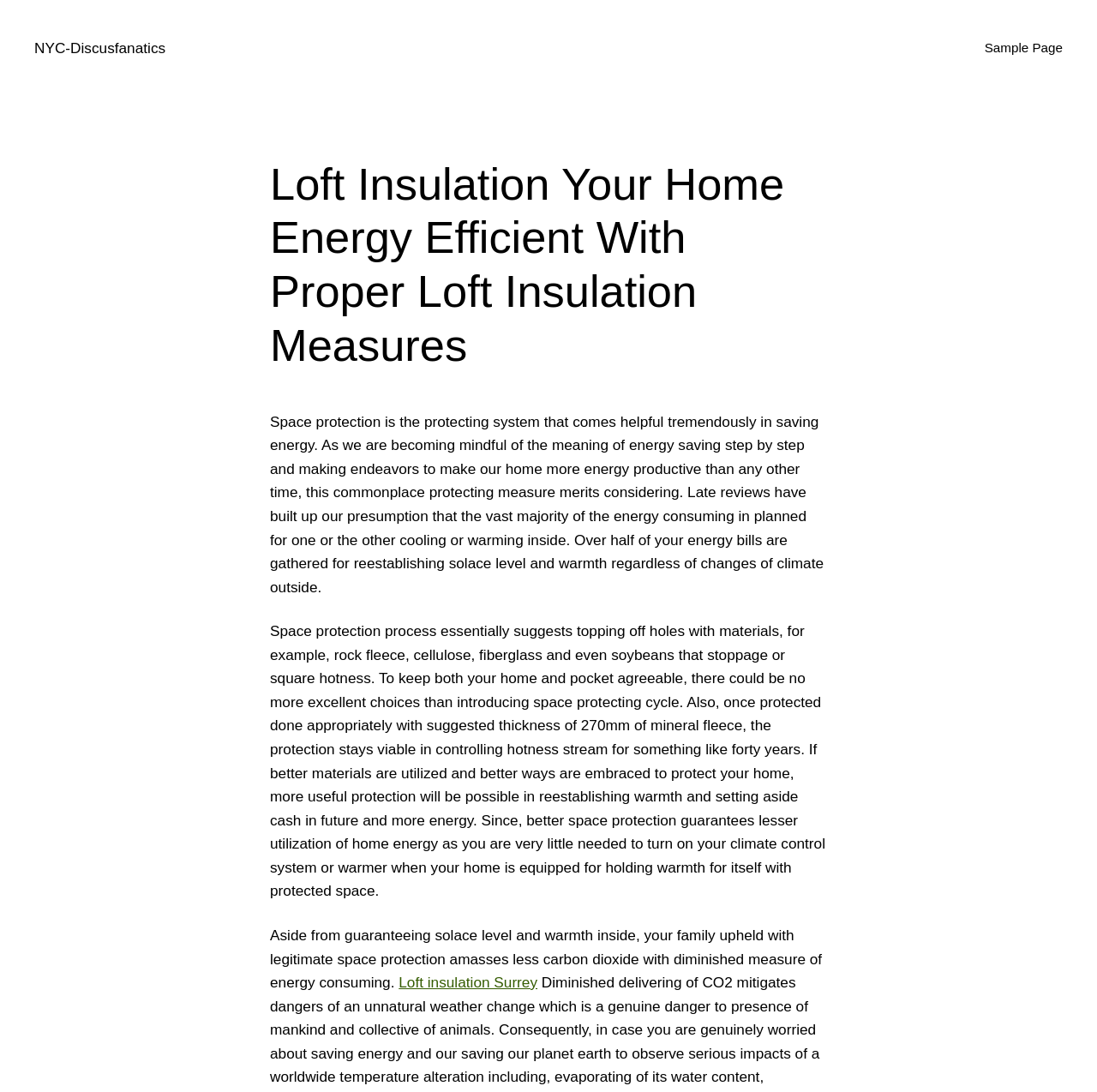What is the benefit of proper space protection for the environment?
Please answer the question with a detailed and comprehensive explanation.

According to the webpage, with proper space protection, a family consumes less energy, which in turn leads to less carbon dioxide emission, making it an environmentally friendly measure.